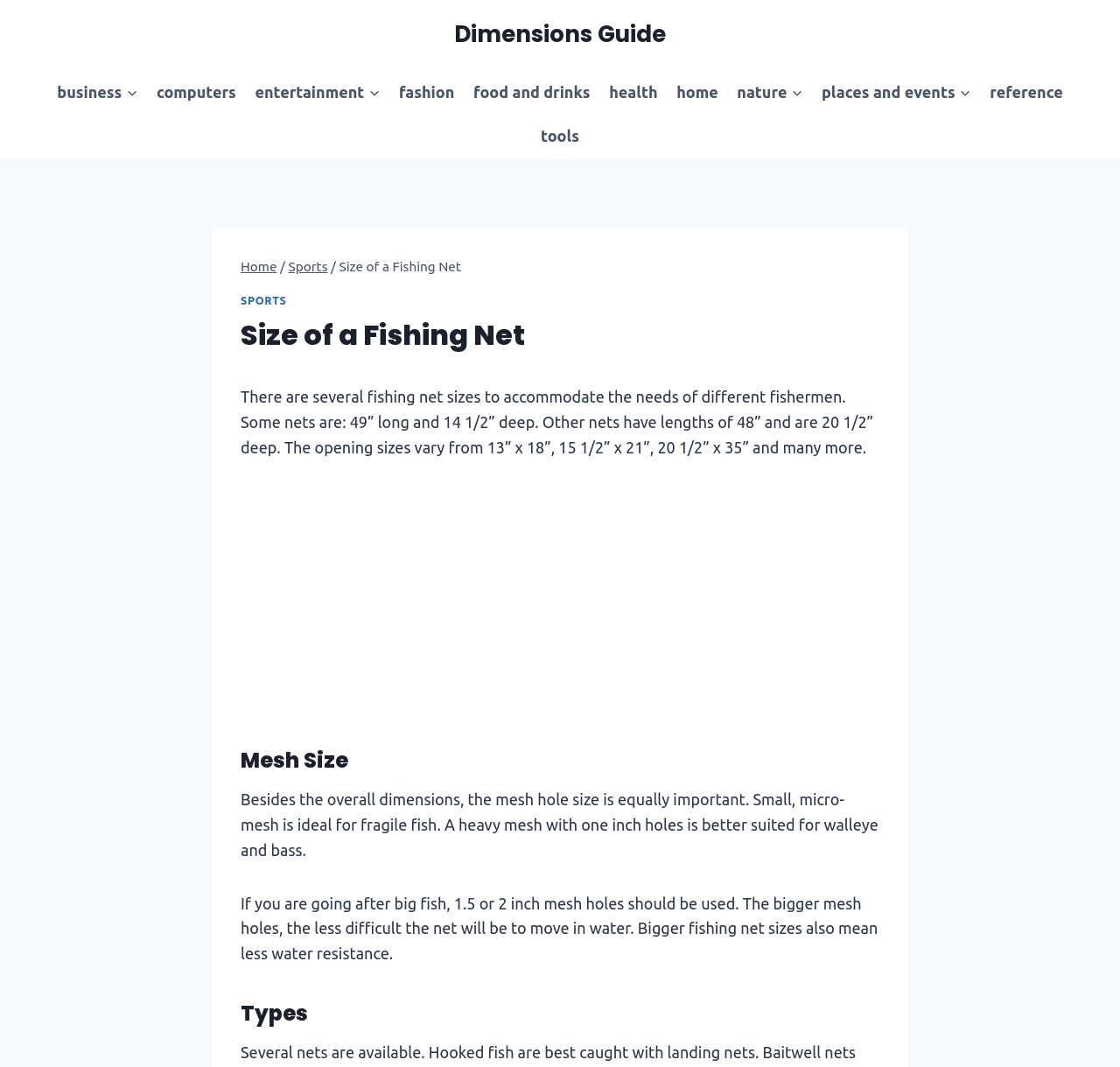Provide the bounding box coordinates of the section that needs to be clicked to accomplish the following instruction: "Click on the 'Dimensions Guide' link."

[0.405, 0.02, 0.595, 0.046]